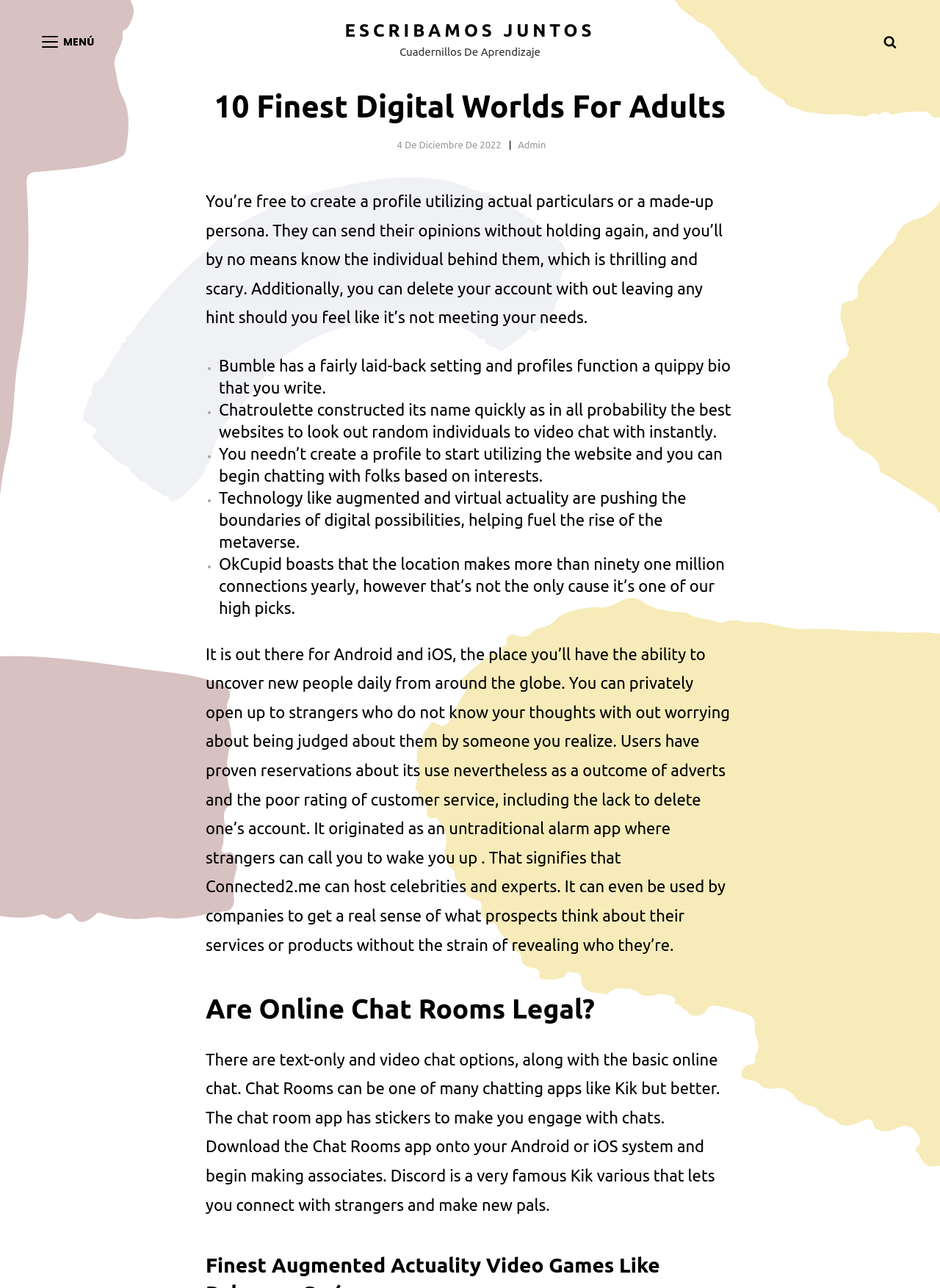Please determine the bounding box coordinates for the UI element described here. Use the format (top-left x, top-left y, bottom-right x, bottom-right y) with values bounded between 0 and 1: 大赛简介

None